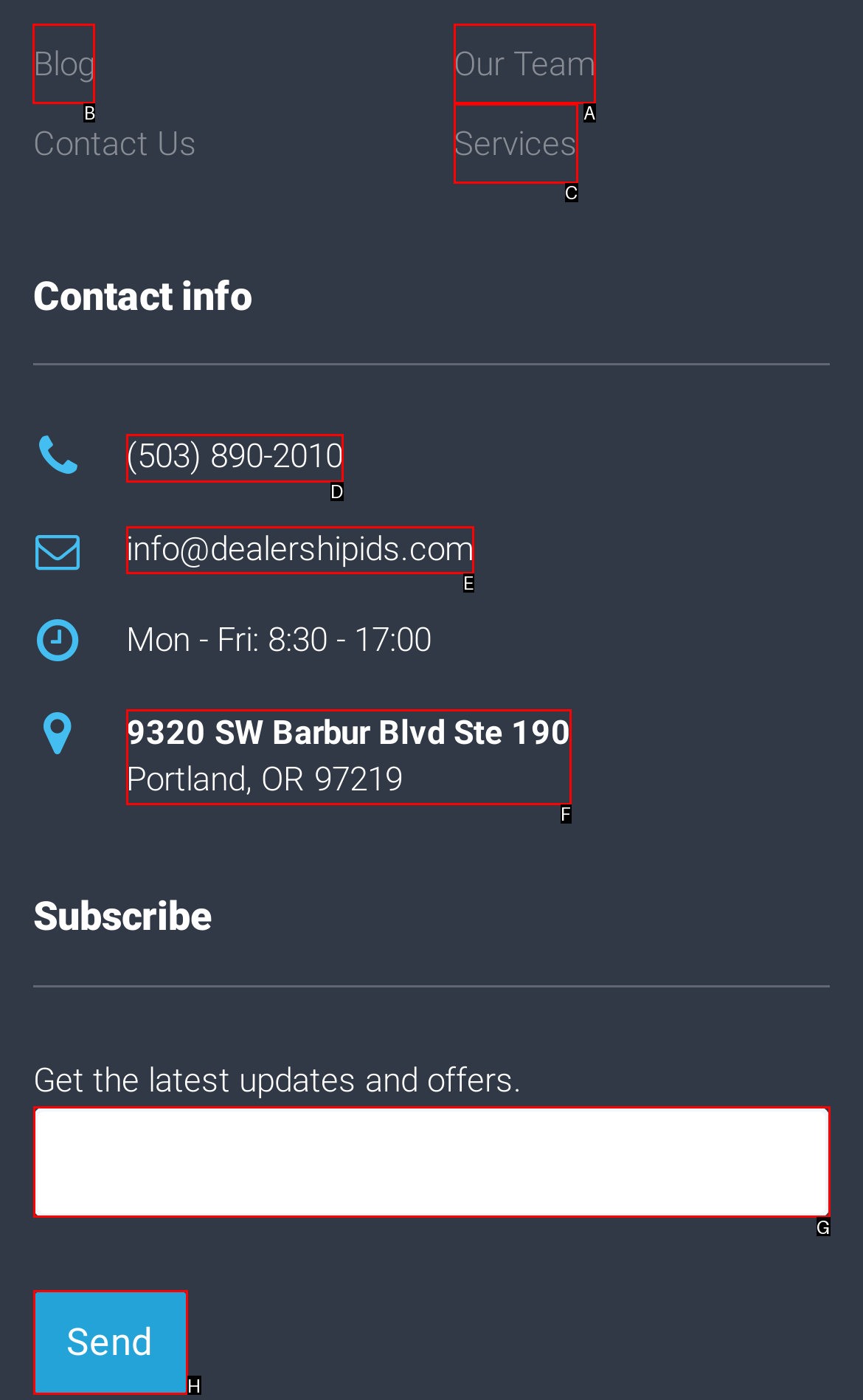What option should you select to complete this task: Click on the 'Blog' link? Indicate your answer by providing the letter only.

B